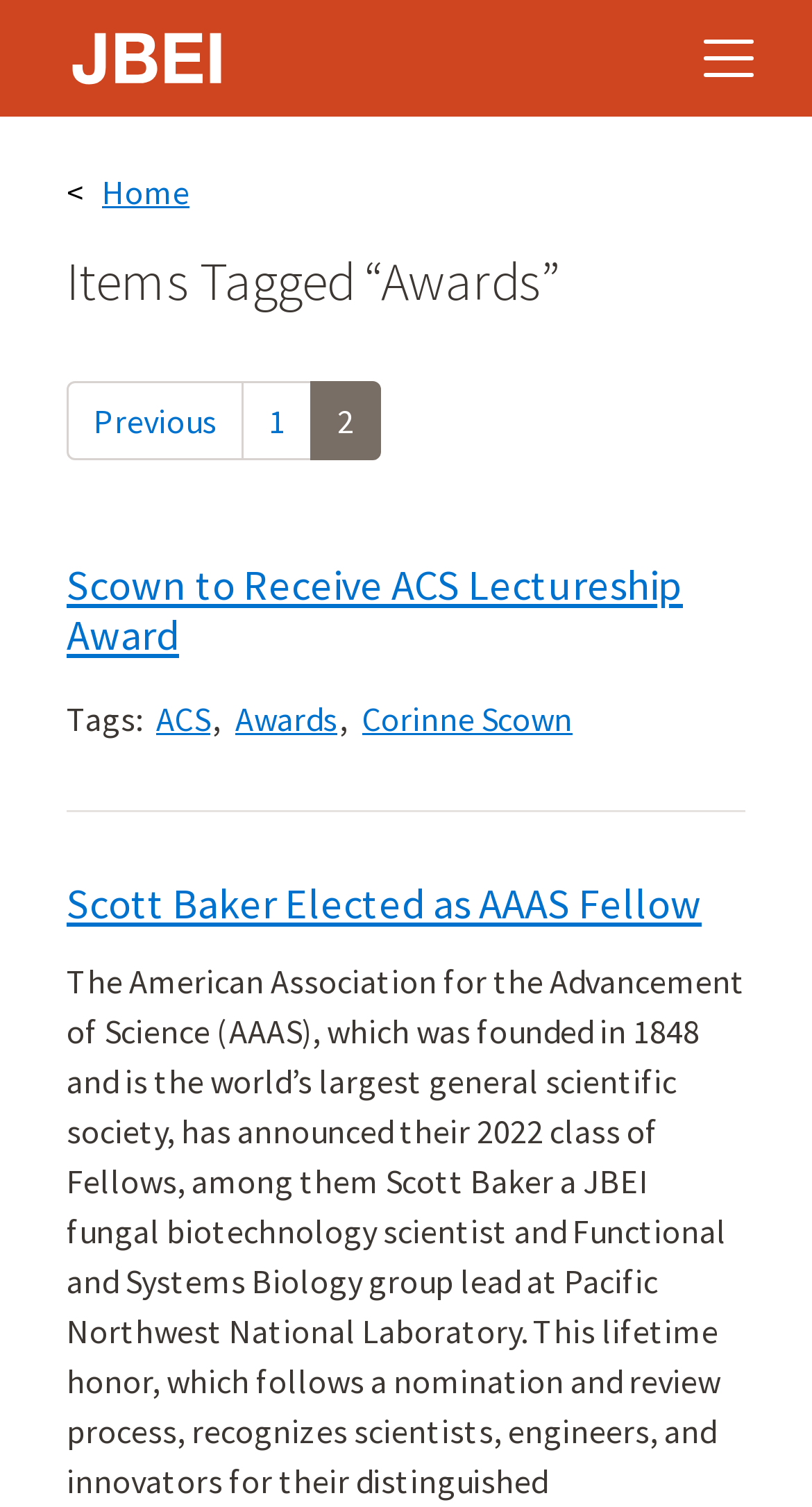Determine the bounding box coordinates of the clickable element necessary to fulfill the instruction: "go to home page". Provide the coordinates as four float numbers within the 0 to 1 range, i.e., [left, top, right, bottom].

[0.082, 0.013, 0.338, 0.072]